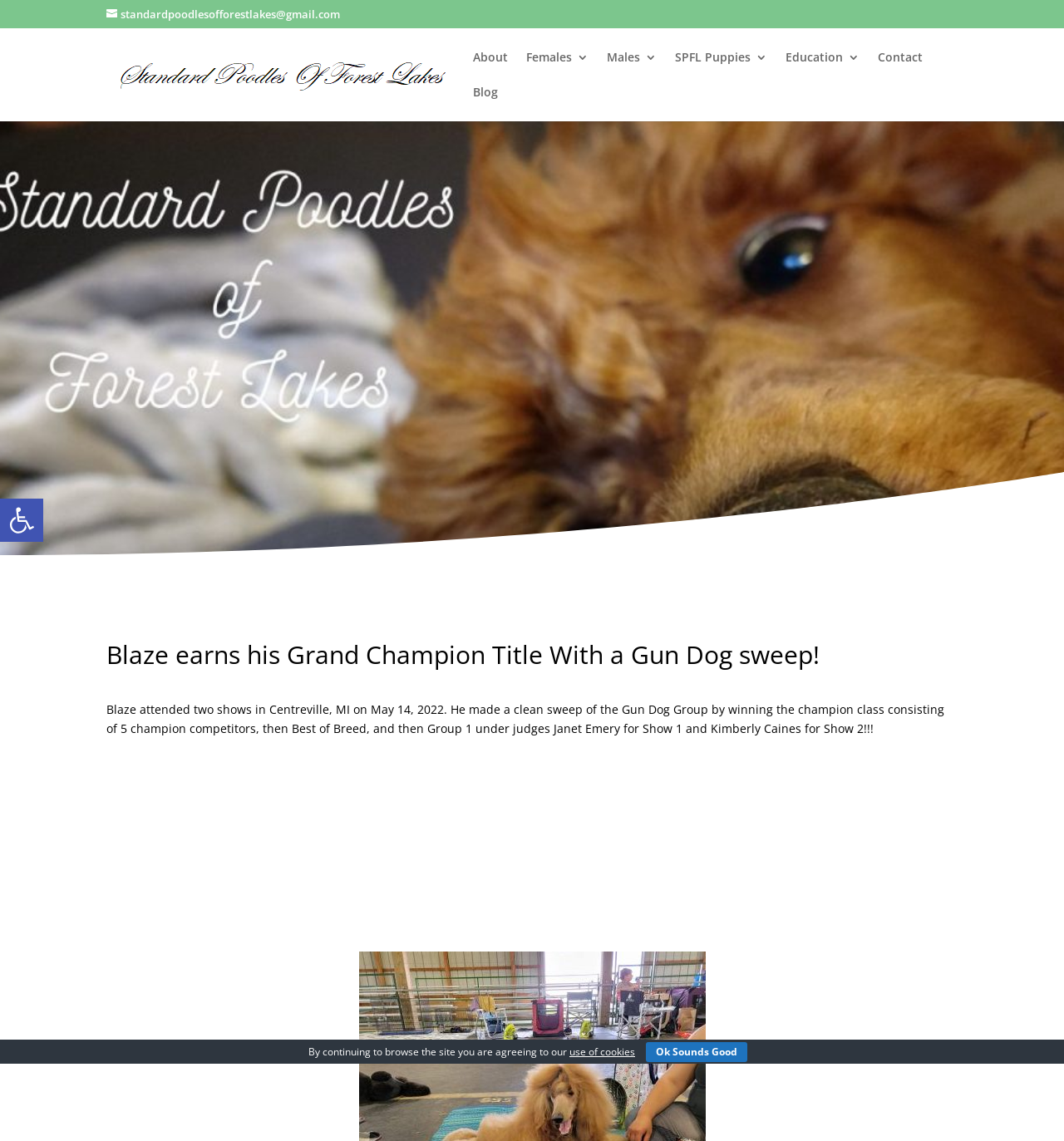Please specify the bounding box coordinates of the clickable region necessary for completing the following instruction: "Contact us". The coordinates must consist of four float numbers between 0 and 1, i.e., [left, top, right, bottom].

[0.825, 0.045, 0.867, 0.075]